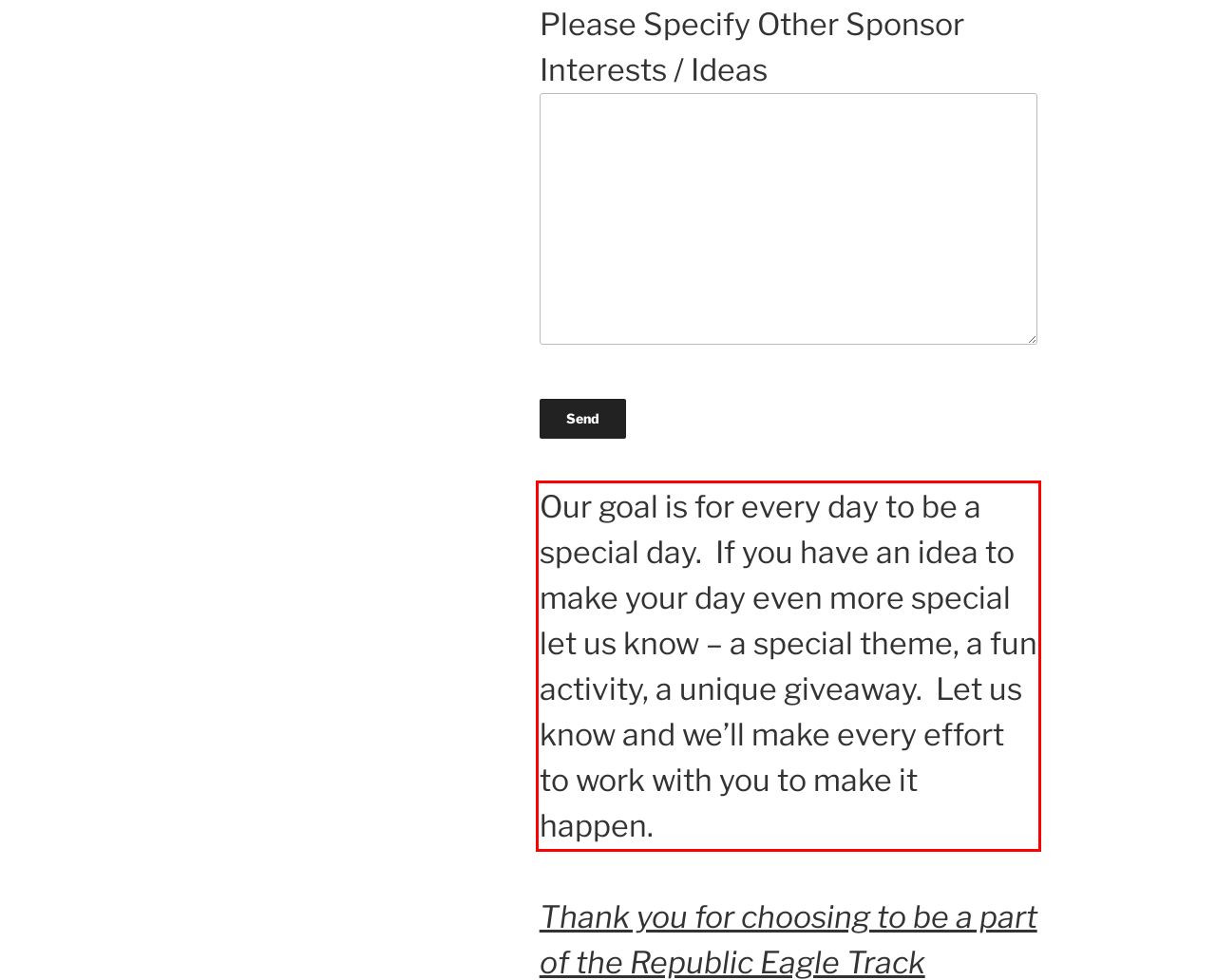Please examine the webpage screenshot and extract the text within the red bounding box using OCR.

Our goal is for every day to be a special day. If you have an idea to make your day even more special let us know – a special theme, a fun activity, a unique giveaway. Let us know and we’ll make every effort to work with you to make it happen.